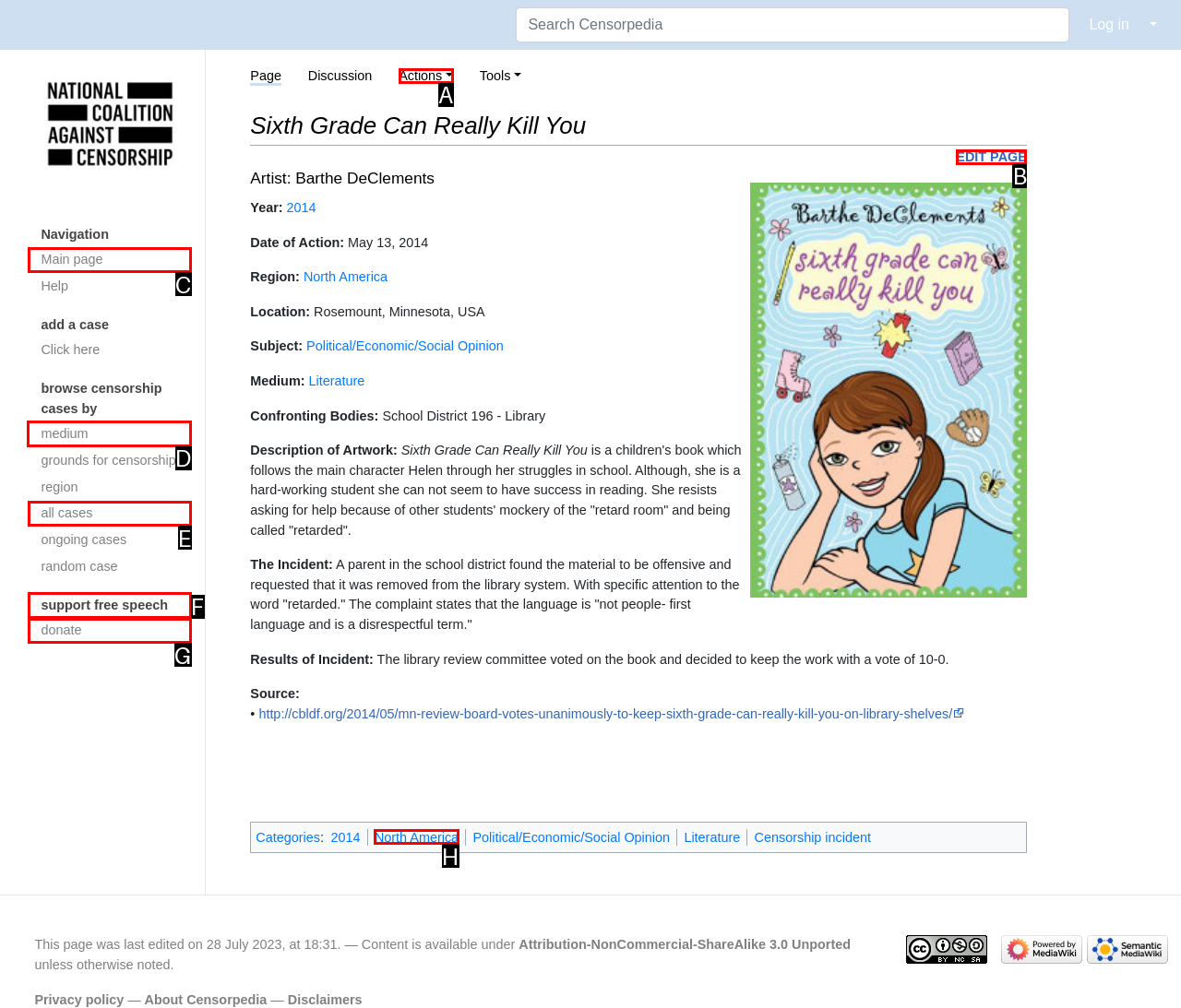Determine which HTML element I should select to execute the task: Browse censorship cases by medium
Reply with the corresponding option's letter from the given choices directly.

D